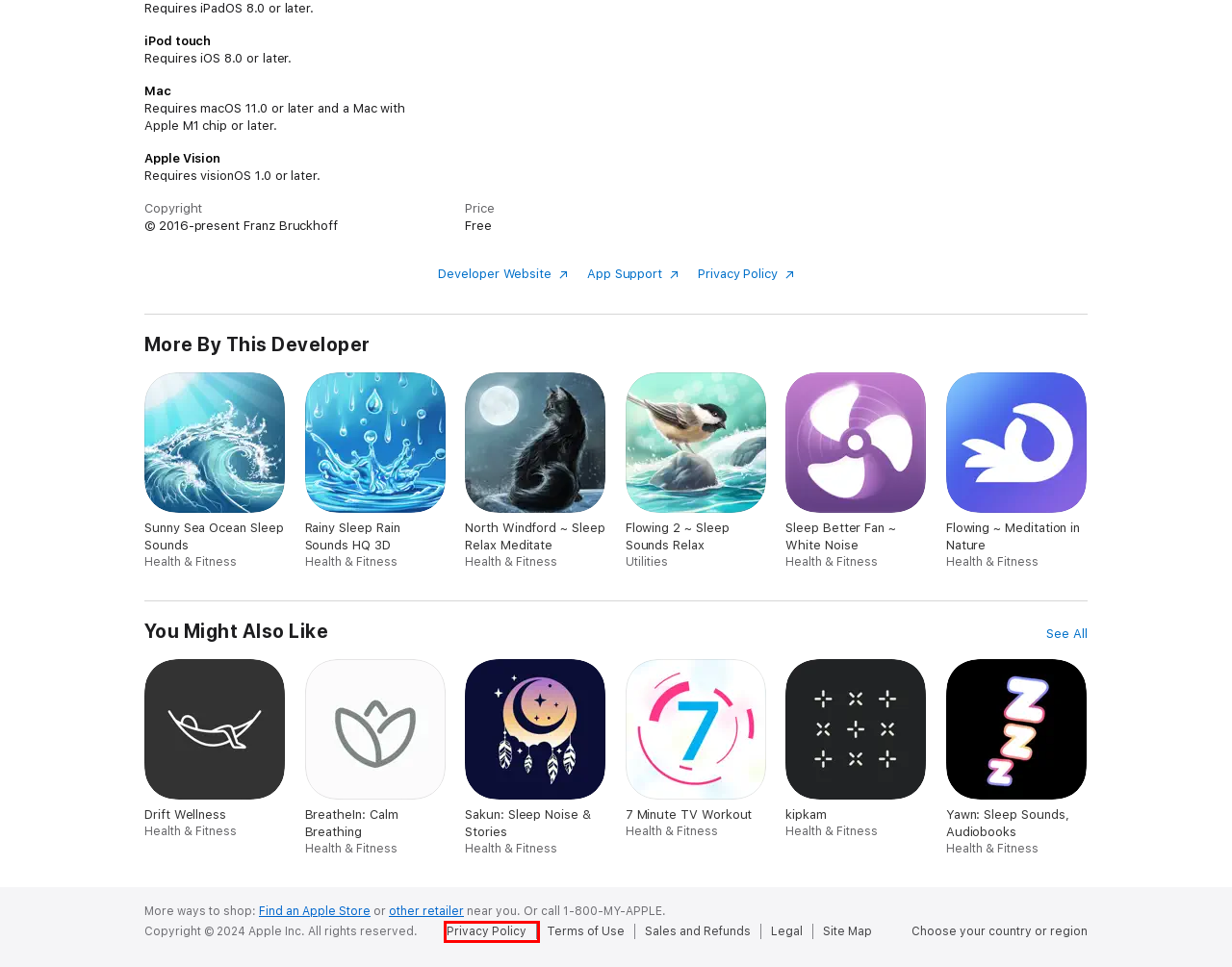A screenshot of a webpage is given with a red bounding box around a UI element. Choose the description that best matches the new webpage shown after clicking the element within the red bounding box. Here are the candidates:
A. Site Map - Apple
B. Legal - Privacy Policy - Apple
C. ‎Yawn: Sleep Sounds, Audiobooks on the App Store
D. Legal - Website Terms of Use - Apple
E. Apple - Legal
F. ‎Rainy Sleep Rain Sounds HQ 3D on the App Store
G. ‎kipkam on the App Store
H. ‎Drift Wellness on the App Store

B